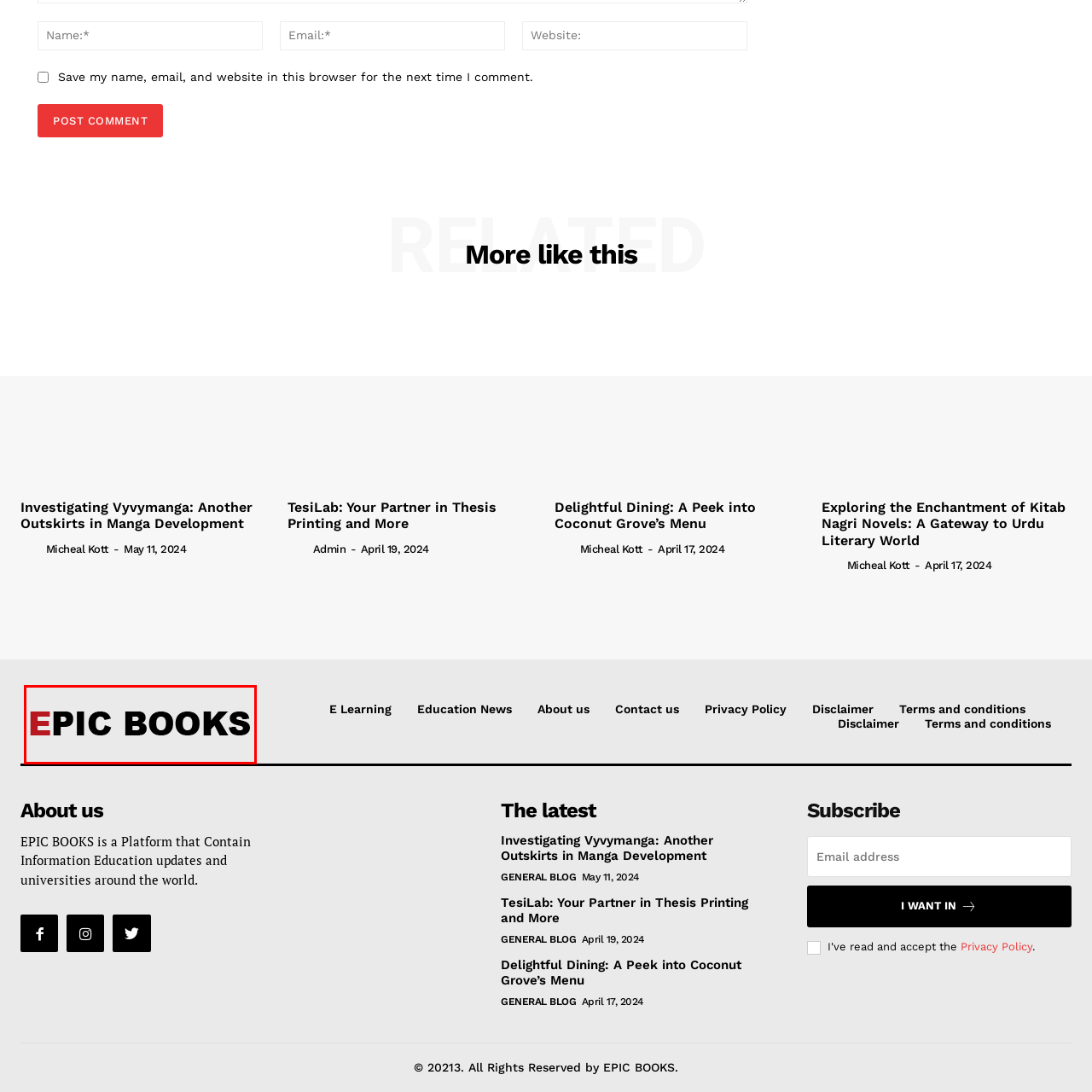What is the purpose of the EPIC BOOKS platform?
Look at the image inside the red bounding box and craft a detailed answer using the visual details you can see.

The EPIC BOOKS platform is dedicated to providing educational updates and information about universities from around the world, reflecting its mission to connect readers with valuable resources and foster a sense of community among learners globally.